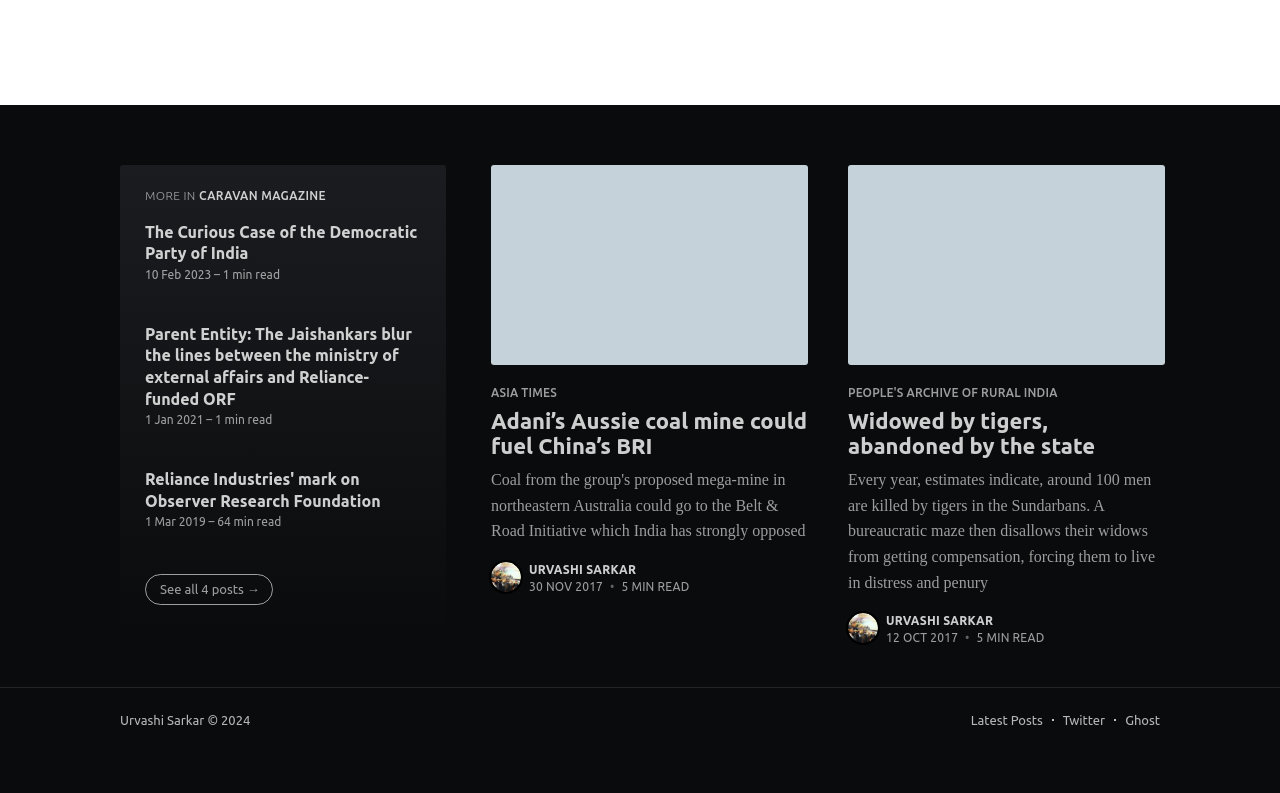What is the title of the first article?
From the image, respond using a single word or phrase.

The Curious Case of the Democratic Party of India